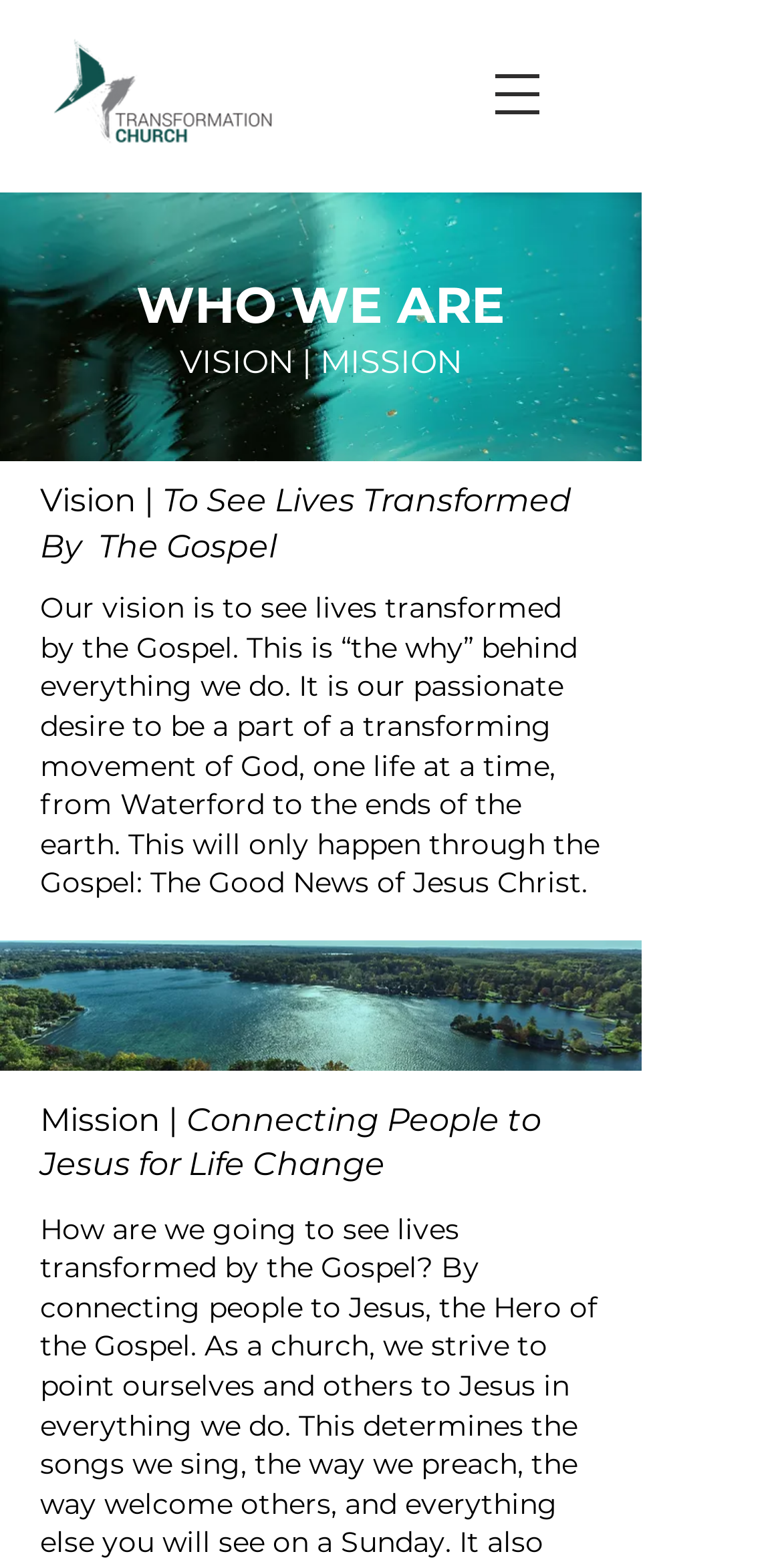Use the details in the image to answer the question thoroughly: 
What is the organization's vision?

I found the answer by looking at the heading 'Vision | To See Lives Transformed By the Gospel' and the subsequent paragraph that explains the vision in more detail.